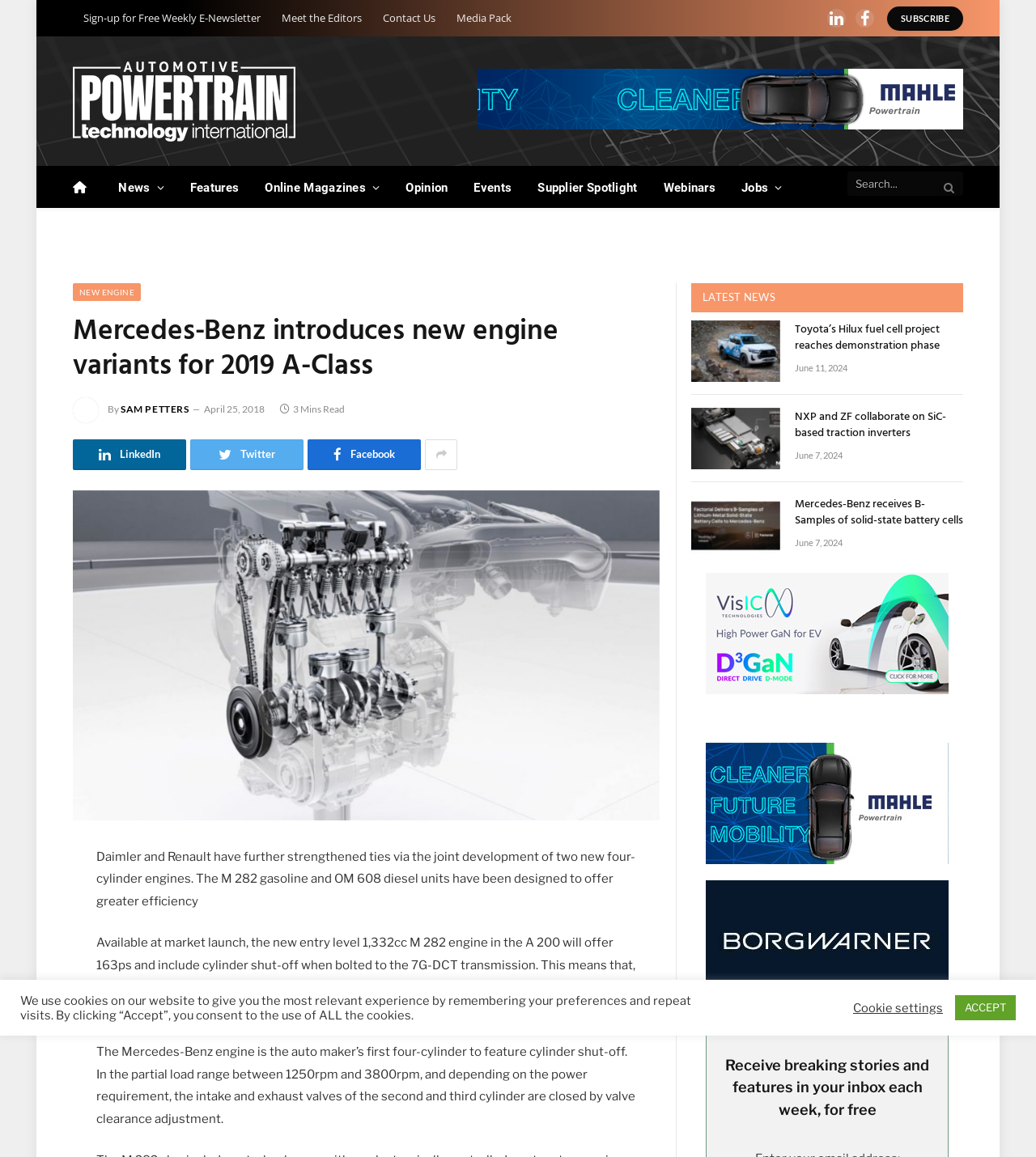Please study the image and answer the question comprehensively:
What is the purpose of the search bar?

I found the answer by looking at the top of the webpage, where there is a search bar with a placeholder text 'Search...'. The purpose of the search bar is to allow users to search the website for specific content.